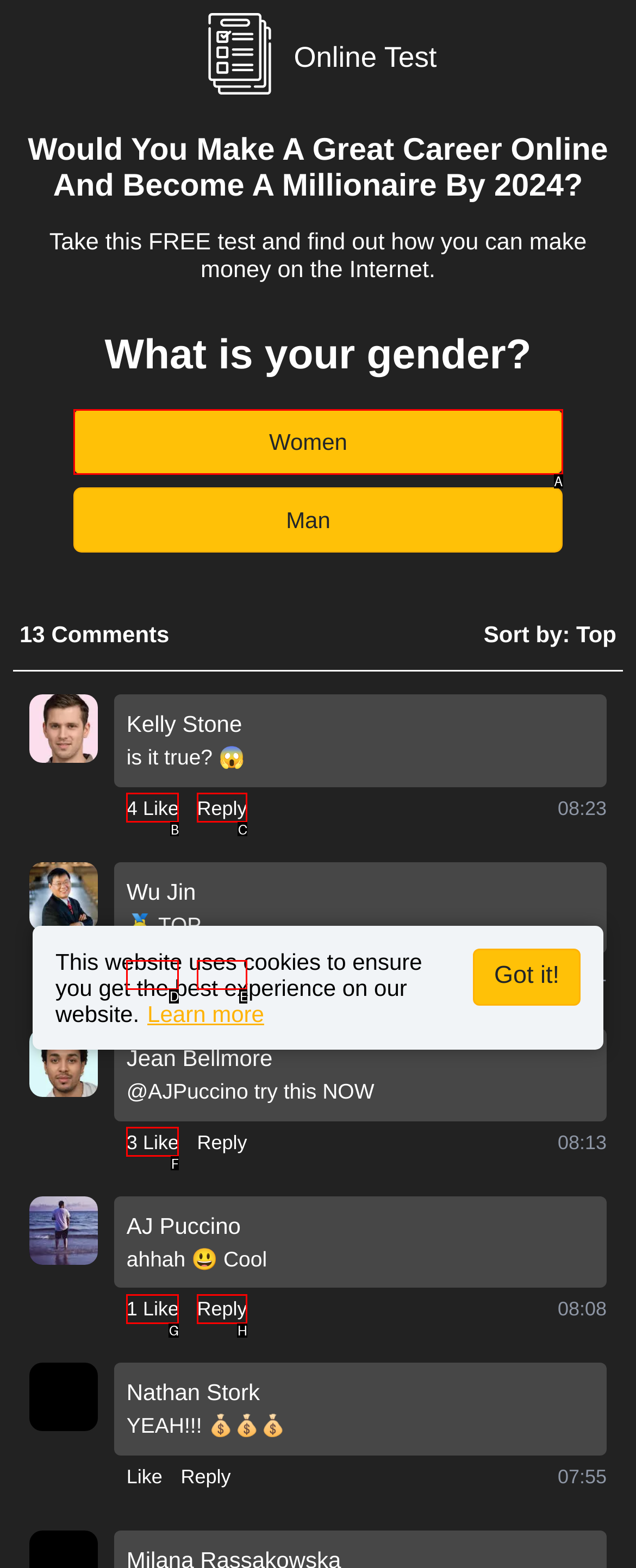Identify the HTML element that corresponds to the description: Reply Provide the letter of the matching option directly from the choices.

C